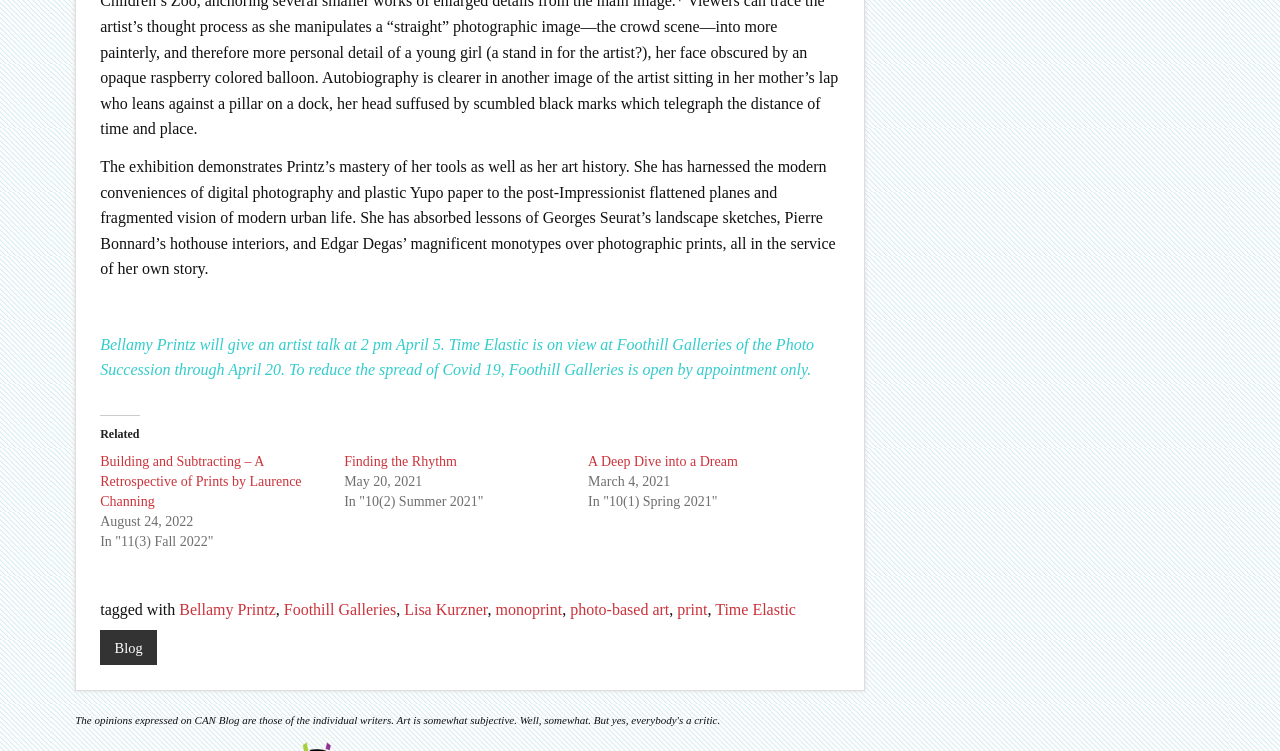Please specify the bounding box coordinates of the clickable section necessary to execute the following command: "Search by expertise, name or affiliation".

None